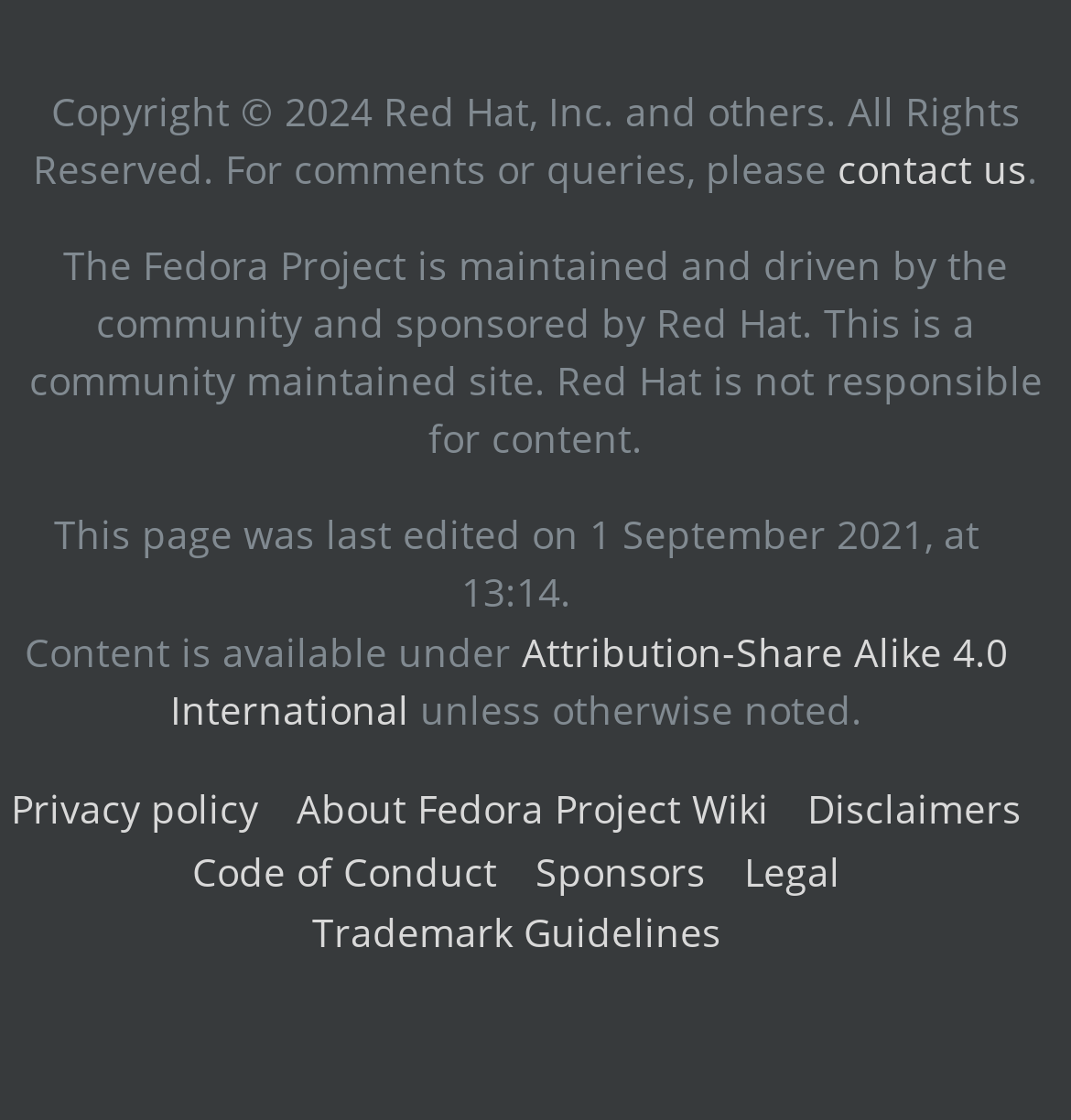What is the purpose of the Fedora Project Wiki?
Please give a detailed and thorough answer to the question, covering all relevant points.

The Fedora Project Wiki is a community maintained site, as stated in the StaticText element with bounding box coordinates [0.027, 0.212, 0.973, 0.413], which implies that it is a platform for the community to share and maintain information related to the Fedora Project.